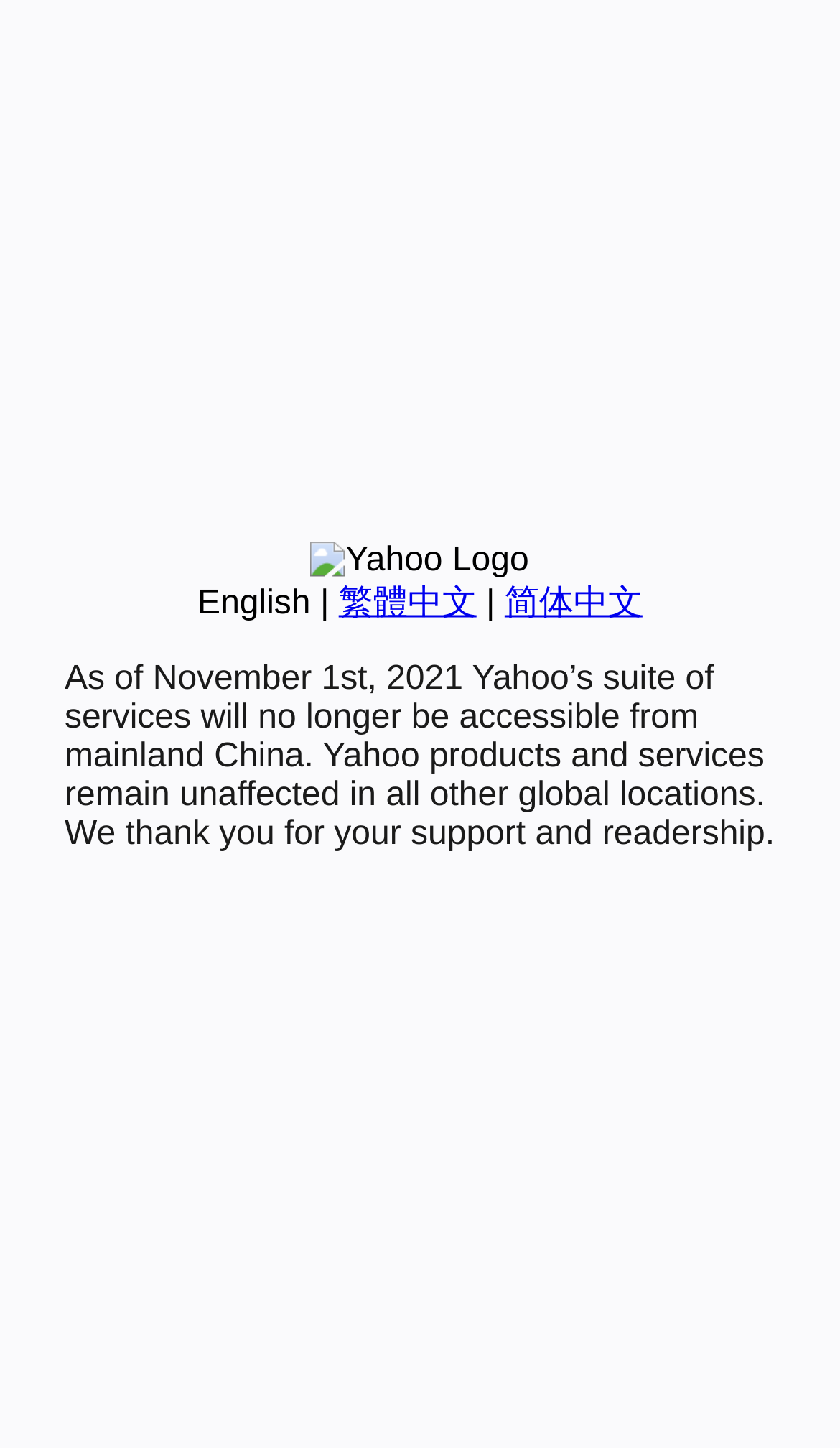Please provide the bounding box coordinates for the UI element as described: "繁體中文". The coordinates must be four floats between 0 and 1, represented as [left, top, right, bottom].

[0.403, 0.404, 0.567, 0.429]